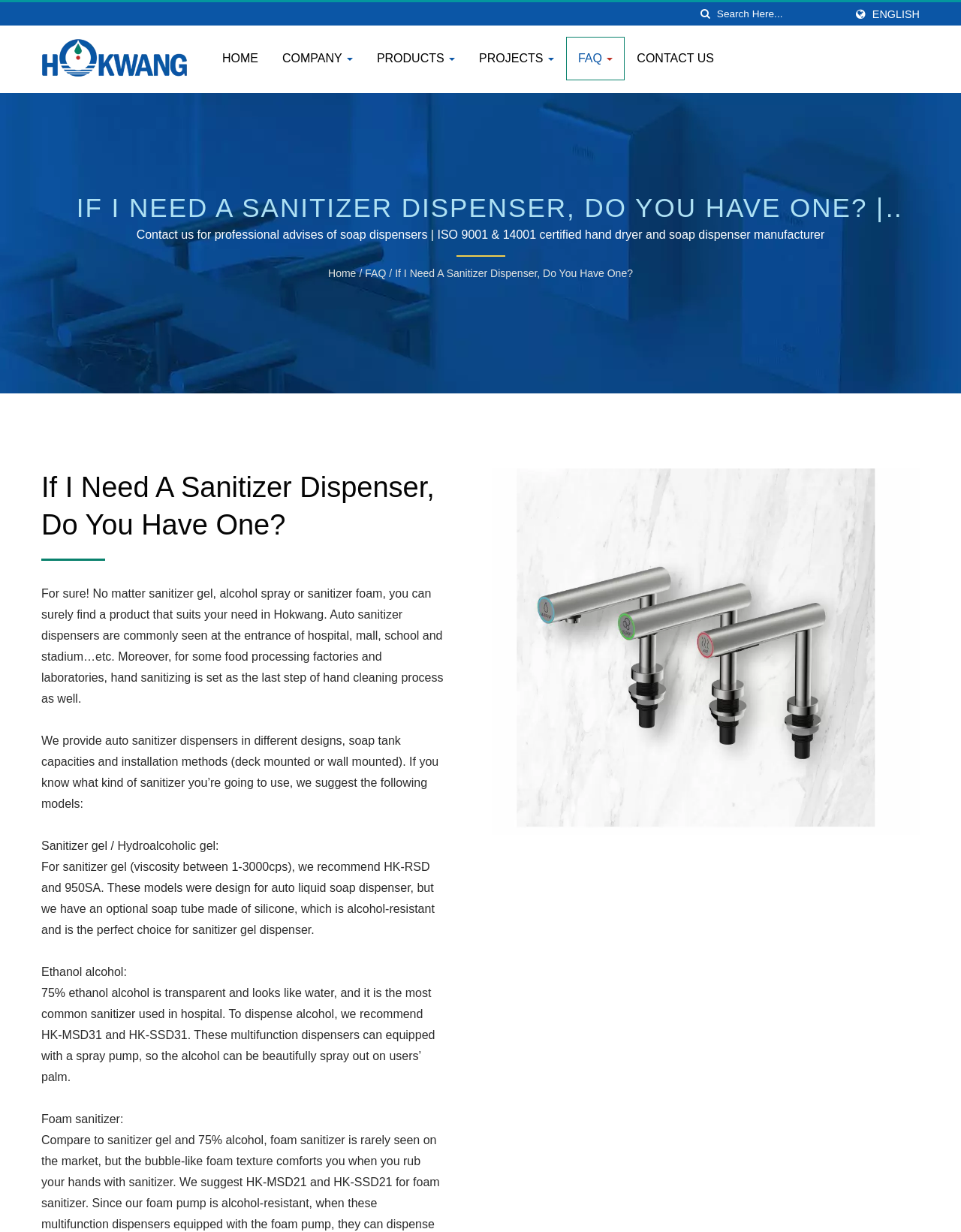Offer a detailed explanation of the webpage layout and contents.

The webpage is about Hokwang, a manufacturer of commercial bathroom hand dryers and soap dispensers. At the top right corner, there is a language selection link "ENGLISH" and a search bar with a "Search" button. Below the search bar, there is a horizontal navigation menu with links to "HOME", "COMPANY", "PRODUCTS", "PROJECTS", "FAQ", and "CONTACT US".

The main content of the webpage is divided into sections. The first section has a heading "IF I NEED A SANITIZER DISPENSER, DO YOU HAVE ONE? | COMMERCIAL BATHROOM HAND DRYER MANUFACTURER | HOKWANG" and a subheading "Contact us for professional advises of soap dispensers | ISO 9001 & 14001 certified hand dryer and soap dispenser manufacturer". 

Below the headings, there is a paragraph of text that explains the availability of sanitizer dispensers in Hokwang, including auto sanitizer dispensers commonly seen in hospitals, malls, schools, and stadiums. The text also mentions the use of hand sanitizing in food processing factories and laboratories.

The next section has a heading "If I Need A Sanitizer Dispenser, Do You Have One?" and an image related to soap dispensers. Below the image, there are three paragraphs of text that describe the different types of sanitizer dispensers offered by Hokwang, including those for sanitizer gel, ethanol alcohol, and foam sanitizer. Each type of dispenser is described in detail, including the recommended models and their features.

Throughout the webpage, there are several links to other pages, including "HOME", "FAQ", and "If I Need A Sanitizer Dispenser, Do You Have One?". There are also two images, one of which is a logo of Hokwang Industries Co., Ltd.